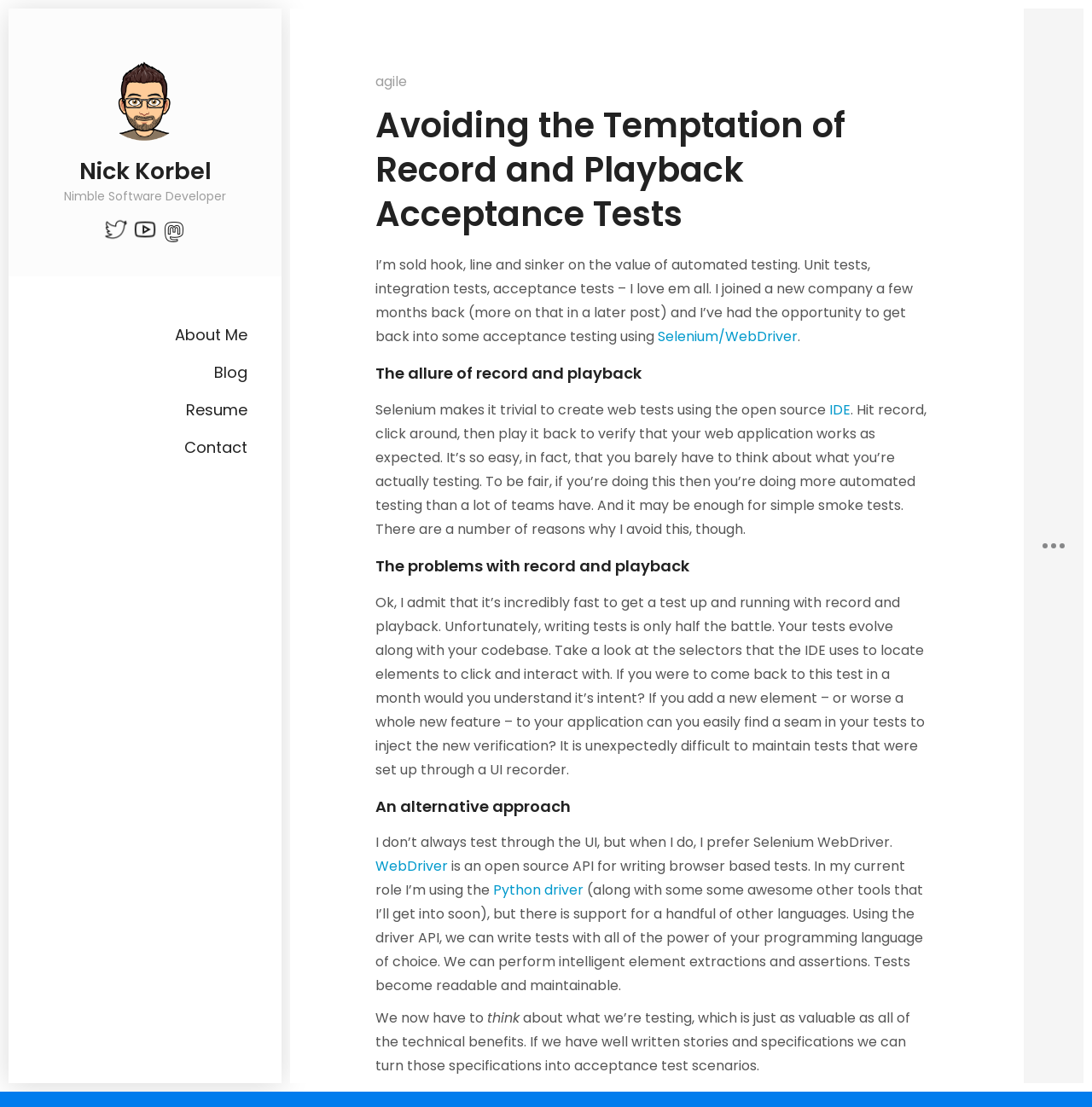Please look at the image and answer the question with a detailed explanation: What is the author's profession?

The author's profession can be determined by looking at the heading 'Nimble Software Developer' which is located below the author's name 'Nick Korbel'.